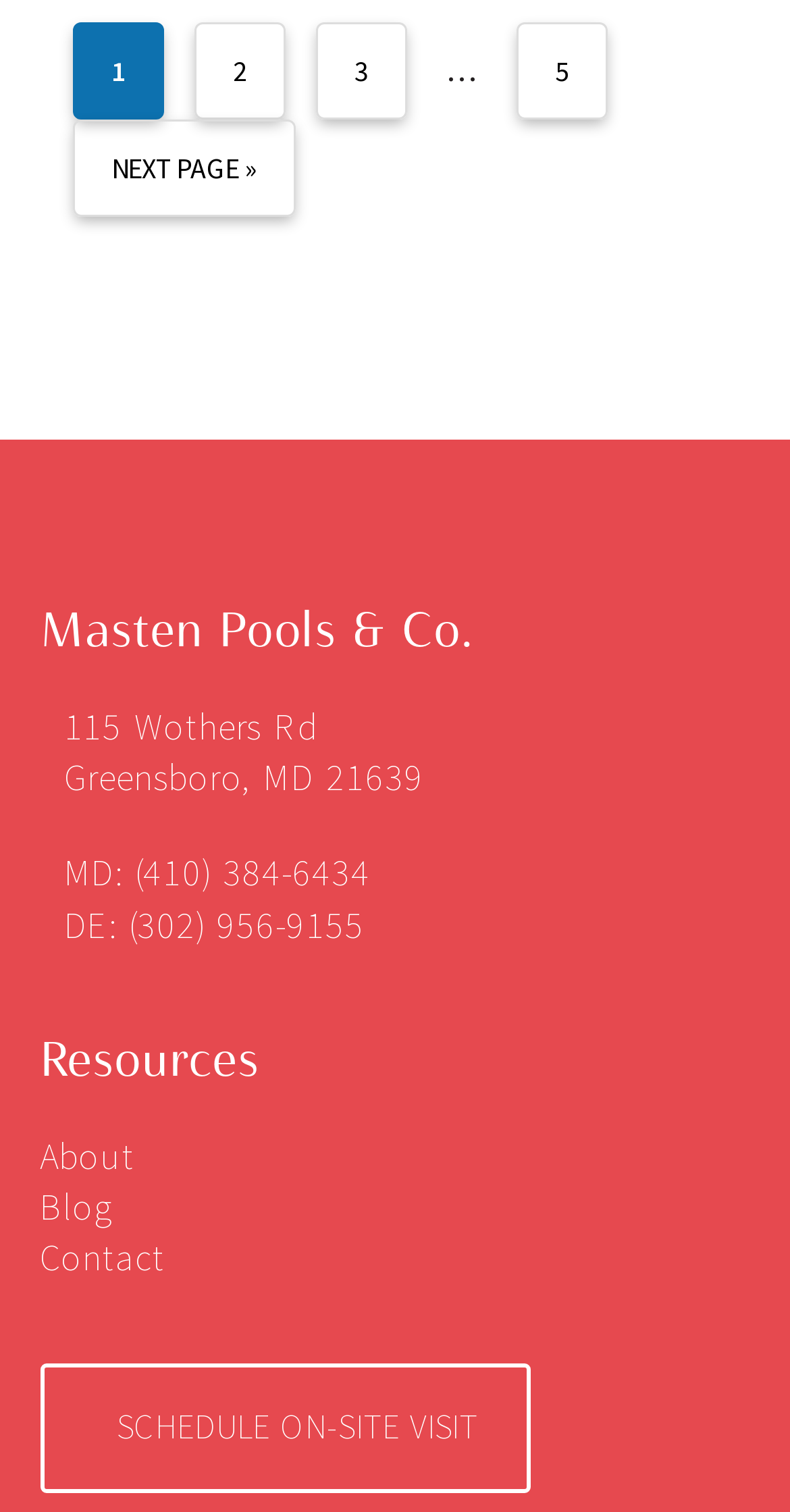Identify and provide the bounding box for the element described by: "Contact".

[0.05, 0.815, 0.95, 0.848]